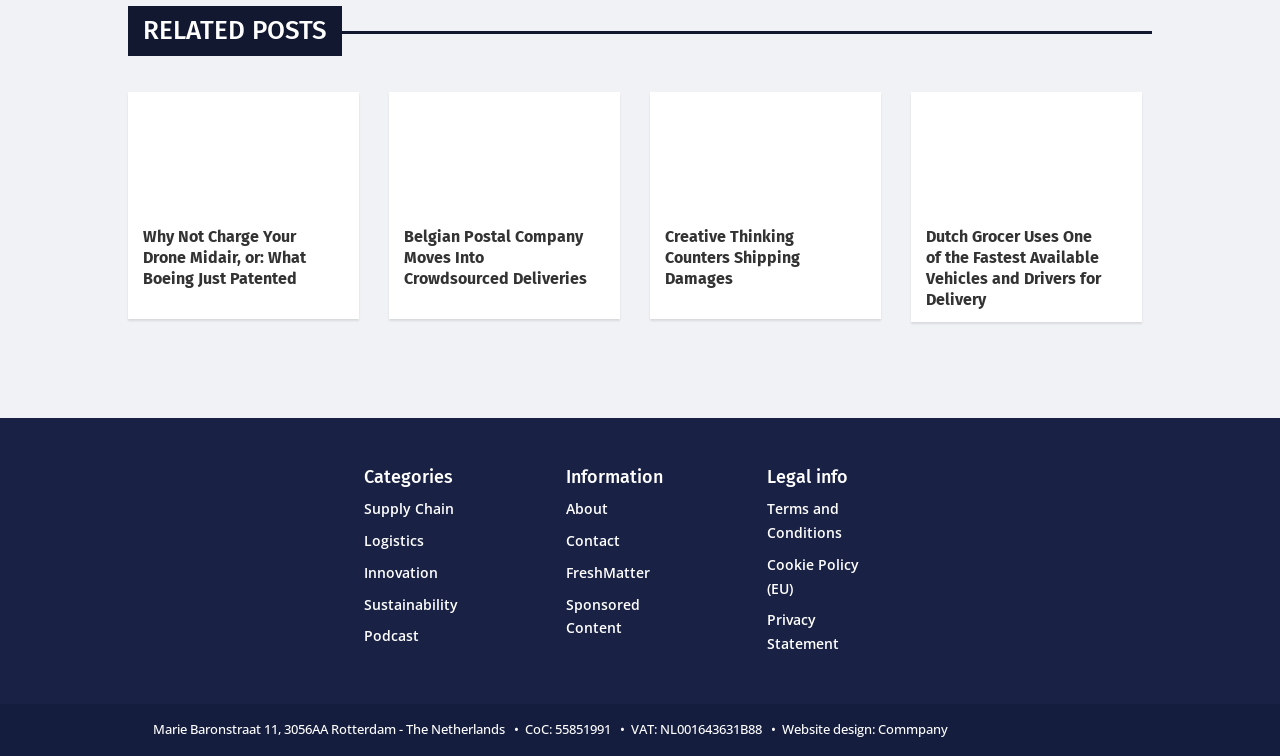What is the purpose of the webpage?
Answer the question with a detailed explanation, including all necessary information.

Based on the content of the webpage, including the related posts and categories, it appears that the purpose of the webpage is to provide information and news on logistics and supply chain.